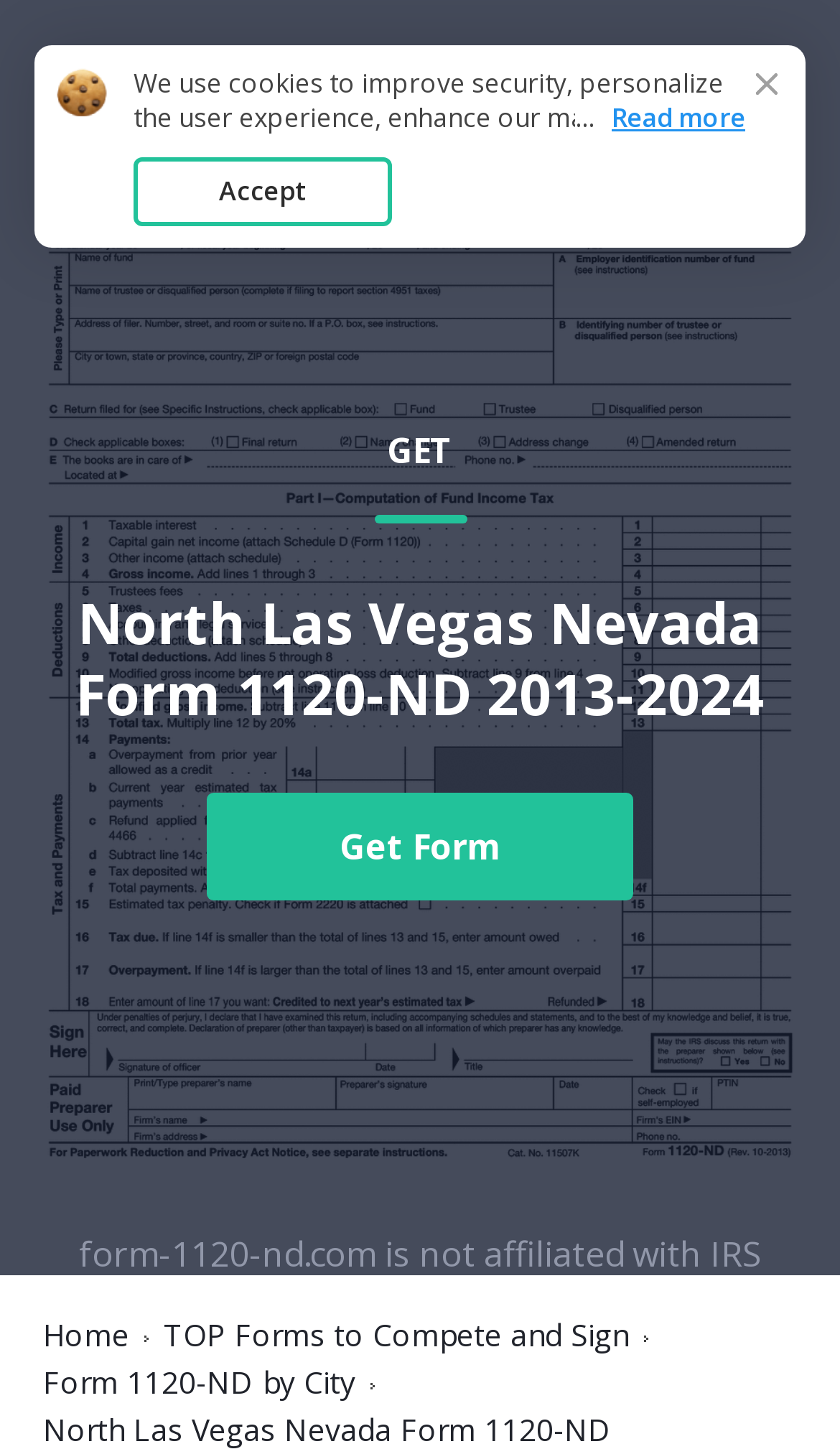Please respond to the question using a single word or phrase:
What is the purpose of this webpage?

To get a document required in your city